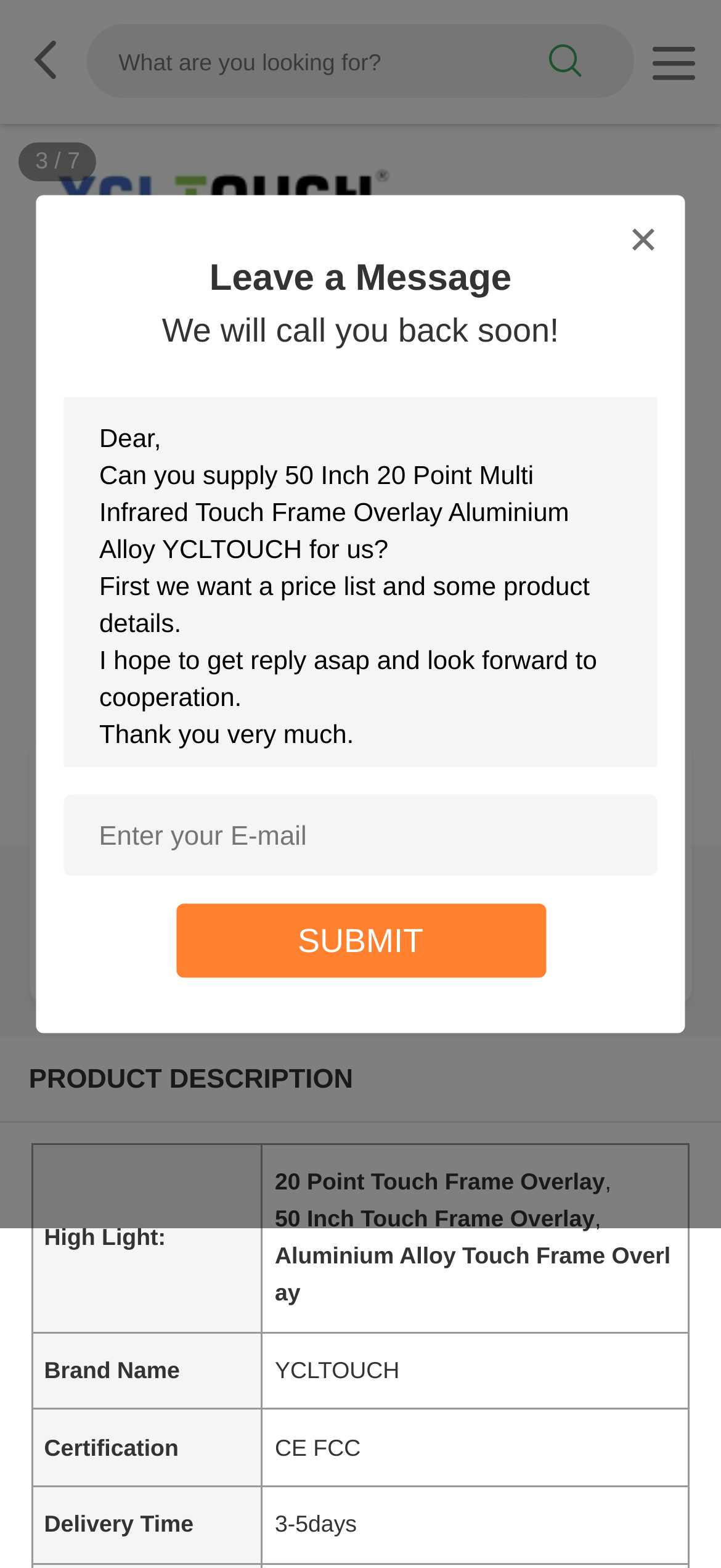How many points does the touch frame overlay have?
Look at the screenshot and respond with one word or a short phrase.

20